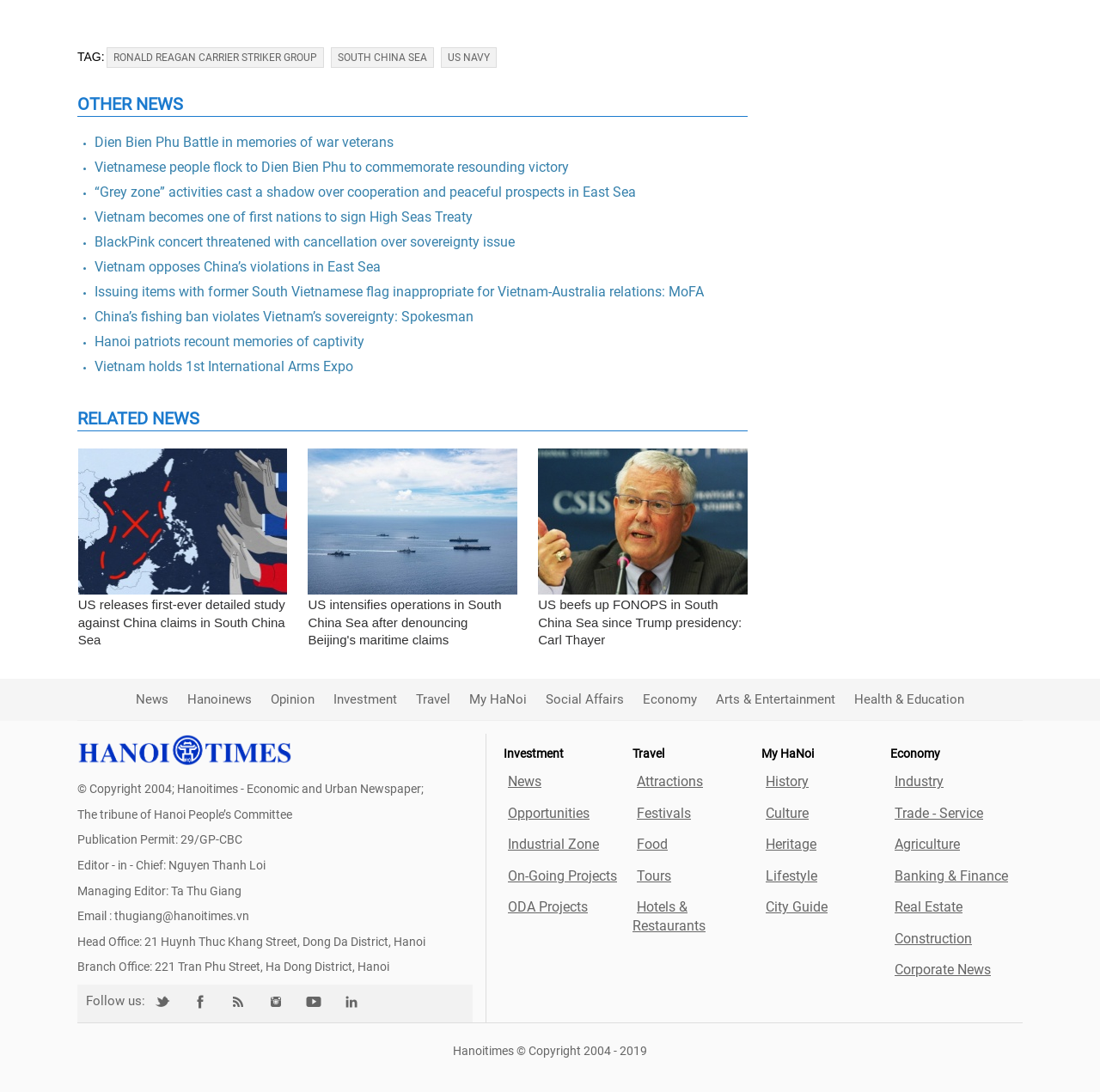Provide the bounding box coordinates for the area that should be clicked to complete the instruction: "Click on 'OTHER NEWS' header".

[0.07, 0.086, 0.68, 0.109]